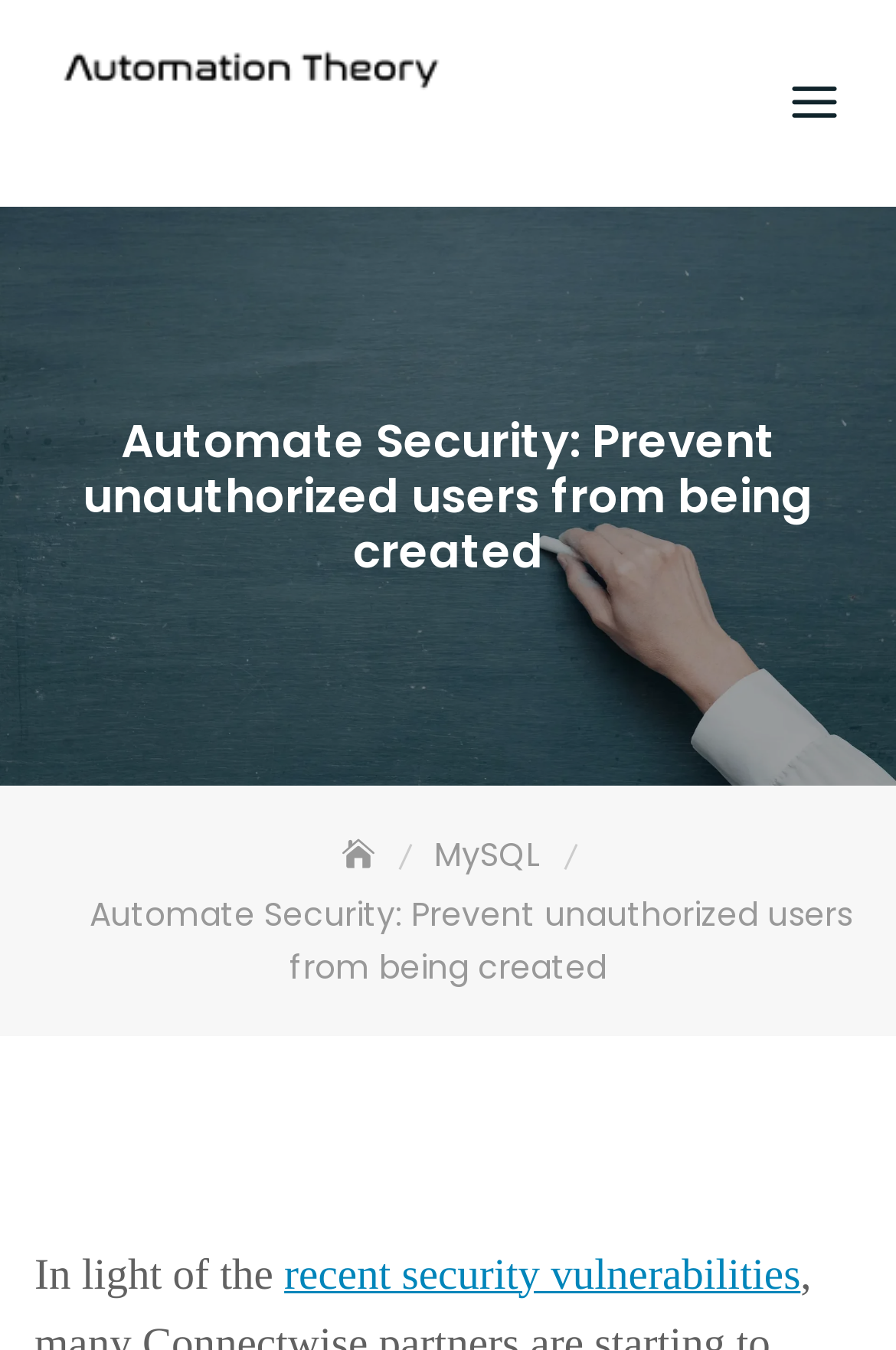Give an extensive and precise description of the webpage.

The webpage is focused on Connectwise Automate Security, specifically highlighting the importance of preventing unauthorized users from being created. At the top-left corner, there is a link to "Automation Theory" accompanied by an image with the same name. Below this, there is another link to "Automation Theory" with a slightly different position.

On the top-right corner, there is a link labeled "a". The main heading, "Automate Security: Prevent unauthorized users from being created", is prominently displayed in the middle of the page. 

Below the heading, there is a navigation section labeled "Breadcrumbs" that contains links to "Home" and "MySQL". The "Home" link is represented by an icon. 

The main content of the page starts with a static text "Automate Security: Prevent unauthorized users from being created", which is followed by a paragraph of text that begins with "In light of the recent security vulnerabilities". This paragraph contains a link to "recent security vulnerabilities", which is likely a reference to the security issues mentioned in the meta description.